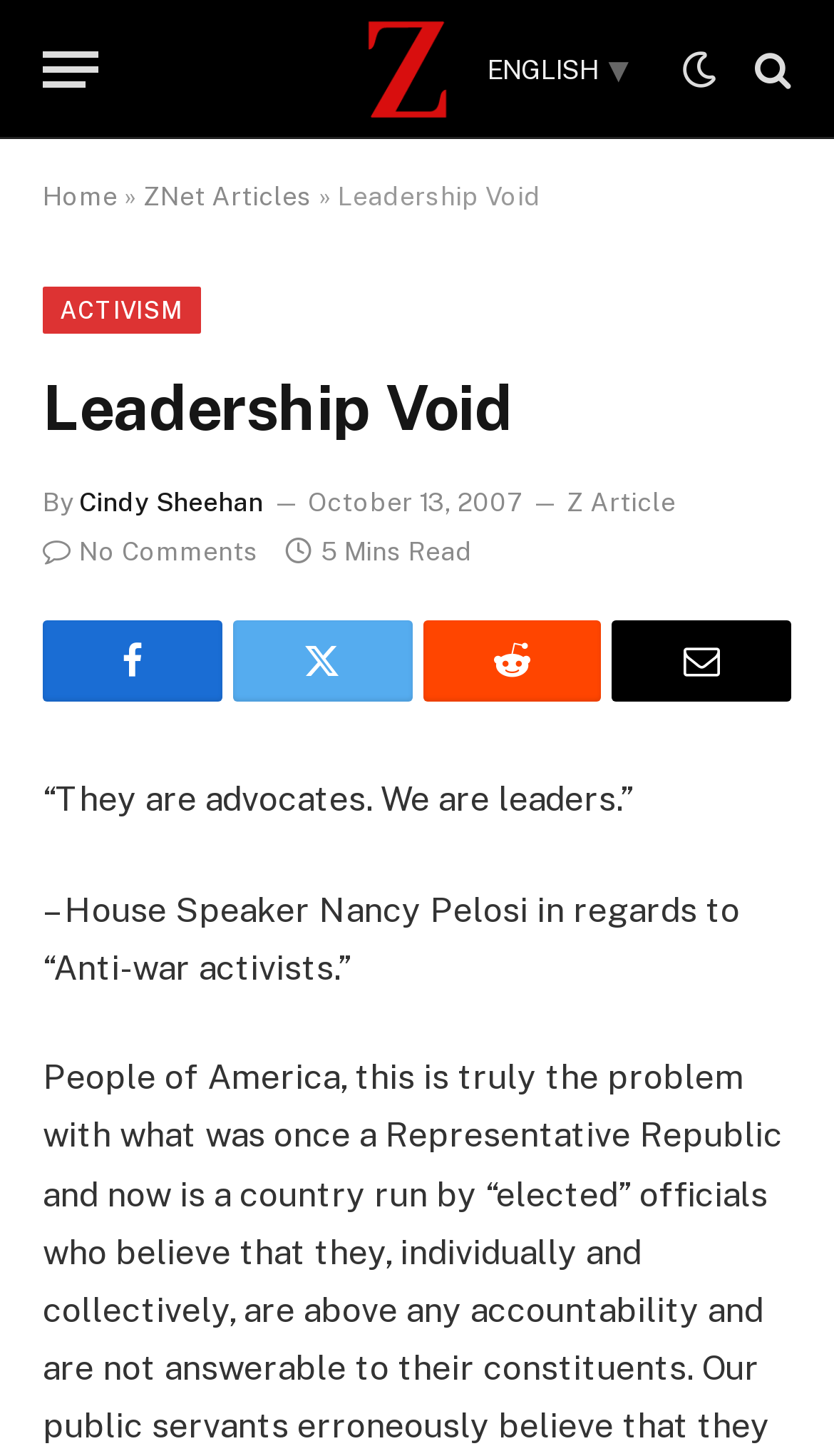Identify the bounding box coordinates for the UI element described by the following text: "parent_node: ENGLISH▼ title="Search"". Provide the coordinates as four float numbers between 0 and 1, in the format [left, top, right, bottom].

[0.895, 0.015, 0.949, 0.081]